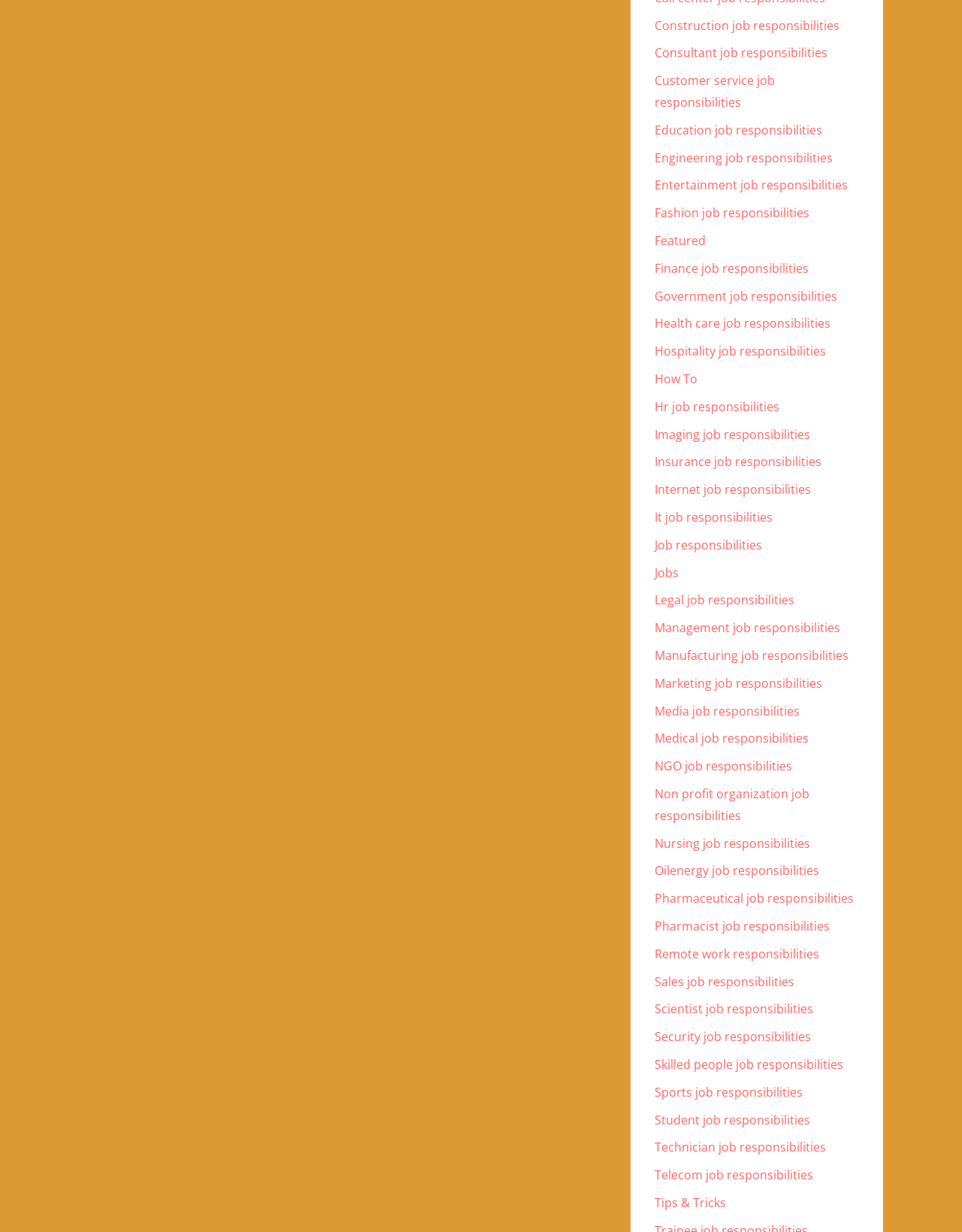Locate the bounding box coordinates of the clickable area needed to fulfill the instruction: "Discover education job responsibilities".

[0.68, 0.099, 0.854, 0.112]